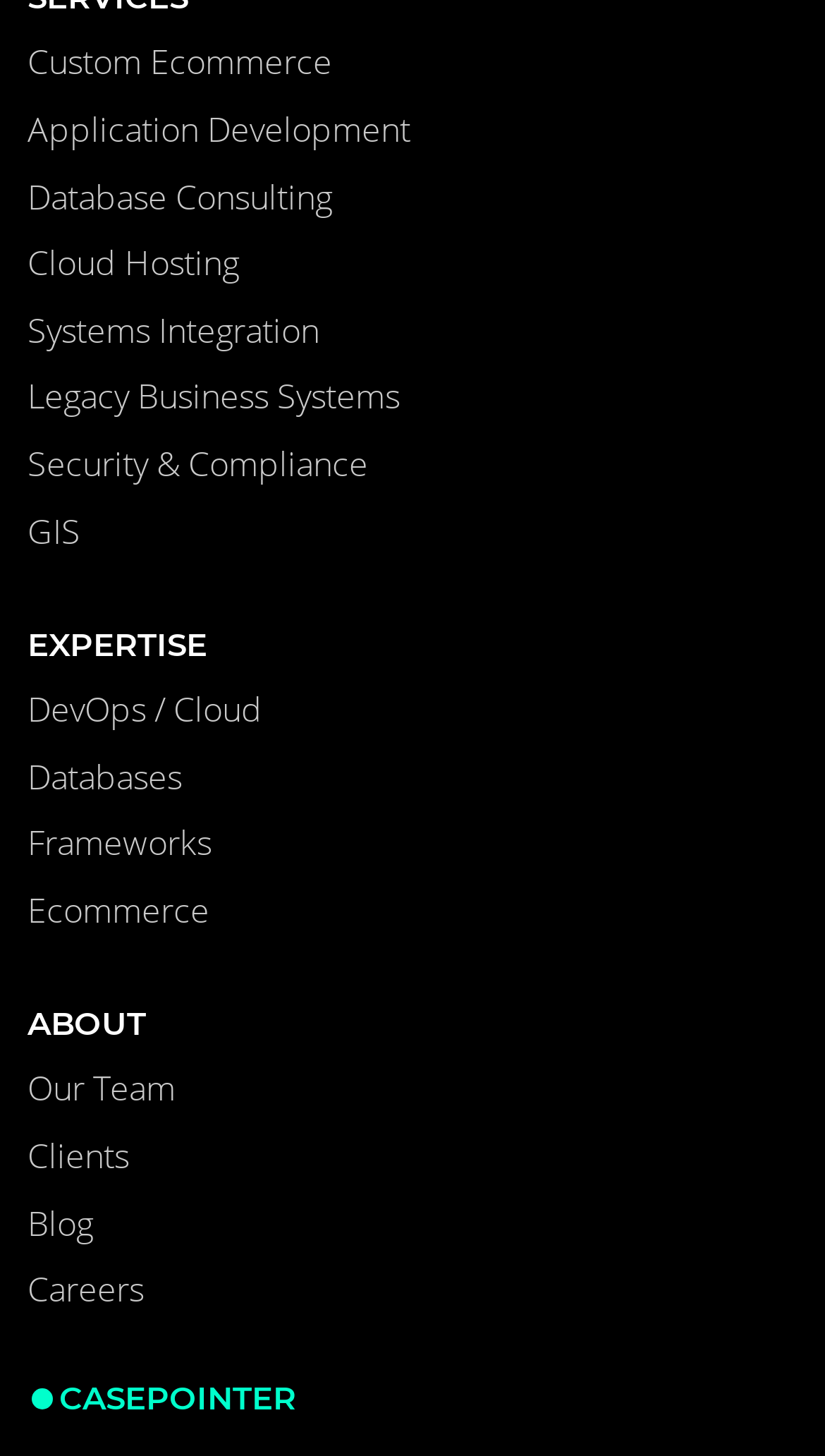Pinpoint the bounding box coordinates of the area that should be clicked to complete the following instruction: "View custom ecommerce services". The coordinates must be given as four float numbers between 0 and 1, i.e., [left, top, right, bottom].

[0.033, 0.027, 0.403, 0.059]